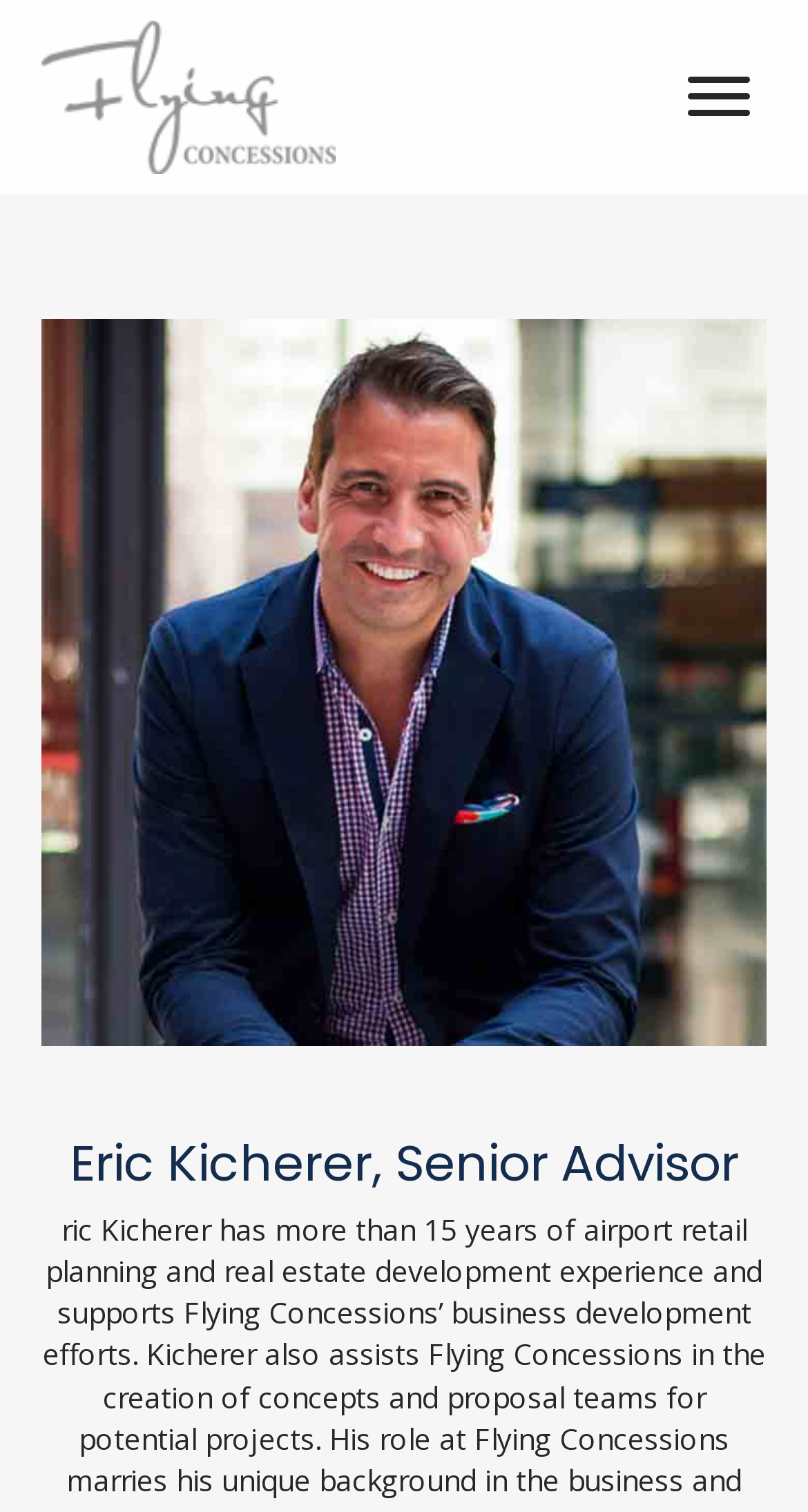Provide the bounding box coordinates, formatted as (top-left x, top-left y, bottom-right x, bottom-right y), with all values being floating point numbers between 0 and 1. Identify the bounding box of the UI element that matches the description: LEE Chung - Chung

None